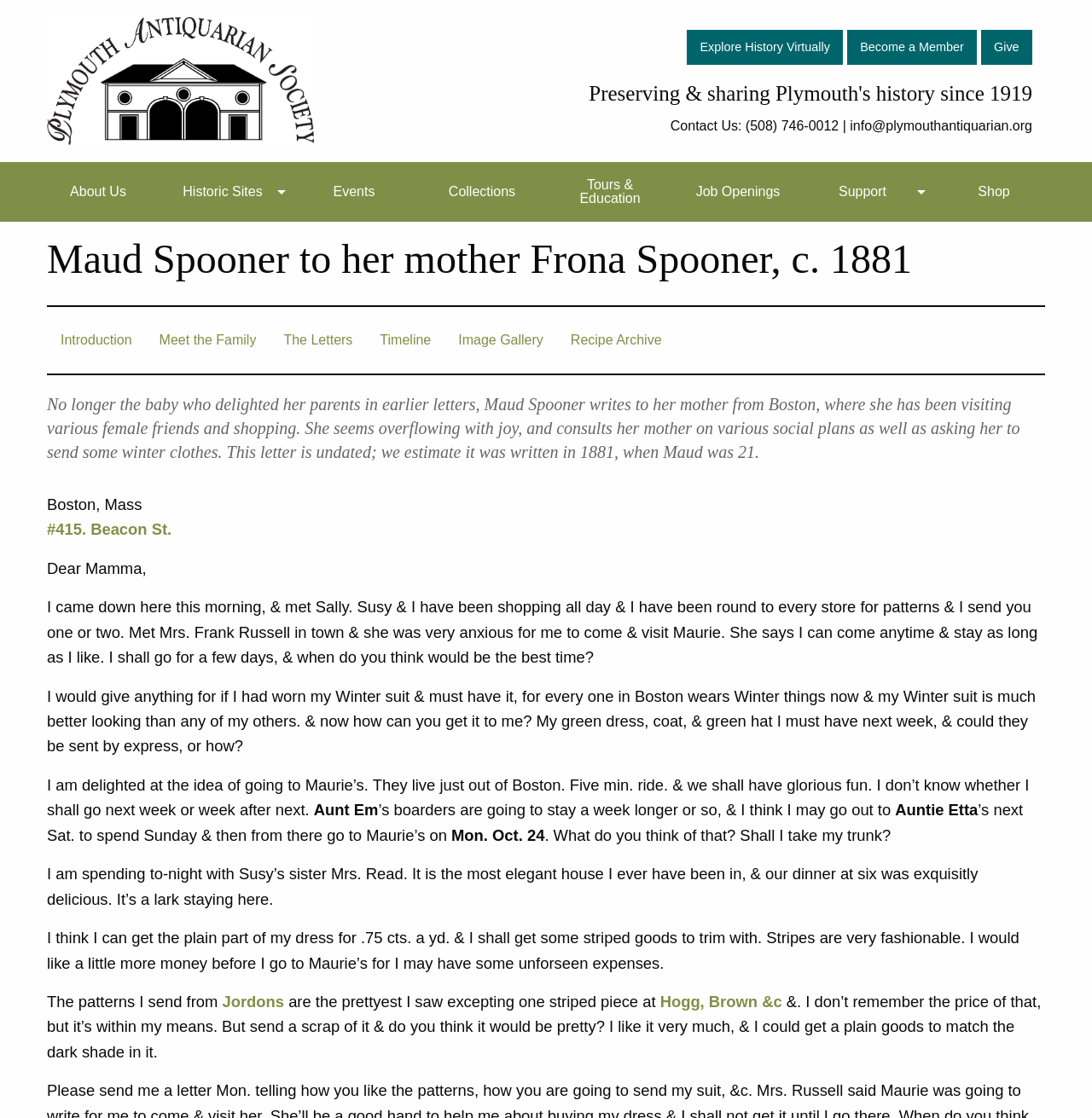Determine the bounding box coordinates of the region to click in order to accomplish the following instruction: "Click About Us". Provide the coordinates as four float numbers between 0 and 1, specifically [left, top, right, bottom].

[0.031, 0.157, 0.148, 0.186]